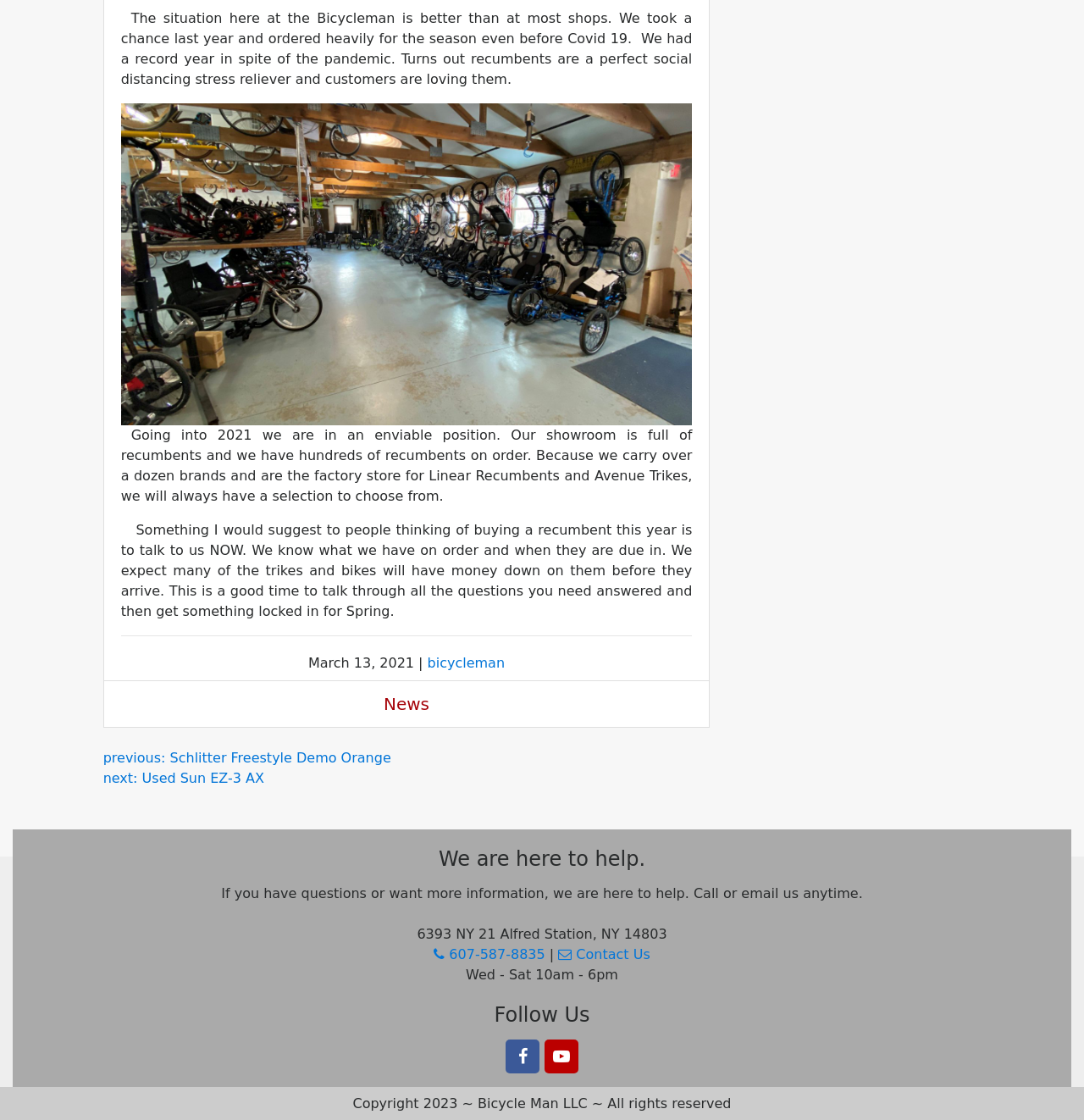What are the business hours of the Bicycleman?
Can you offer a detailed and complete answer to this question?

The business hours of the Bicycleman are listed in the complementary section of the webpage, which provides contact information. The hours are Wednesdays to Saturdays from 10am to 6pm.